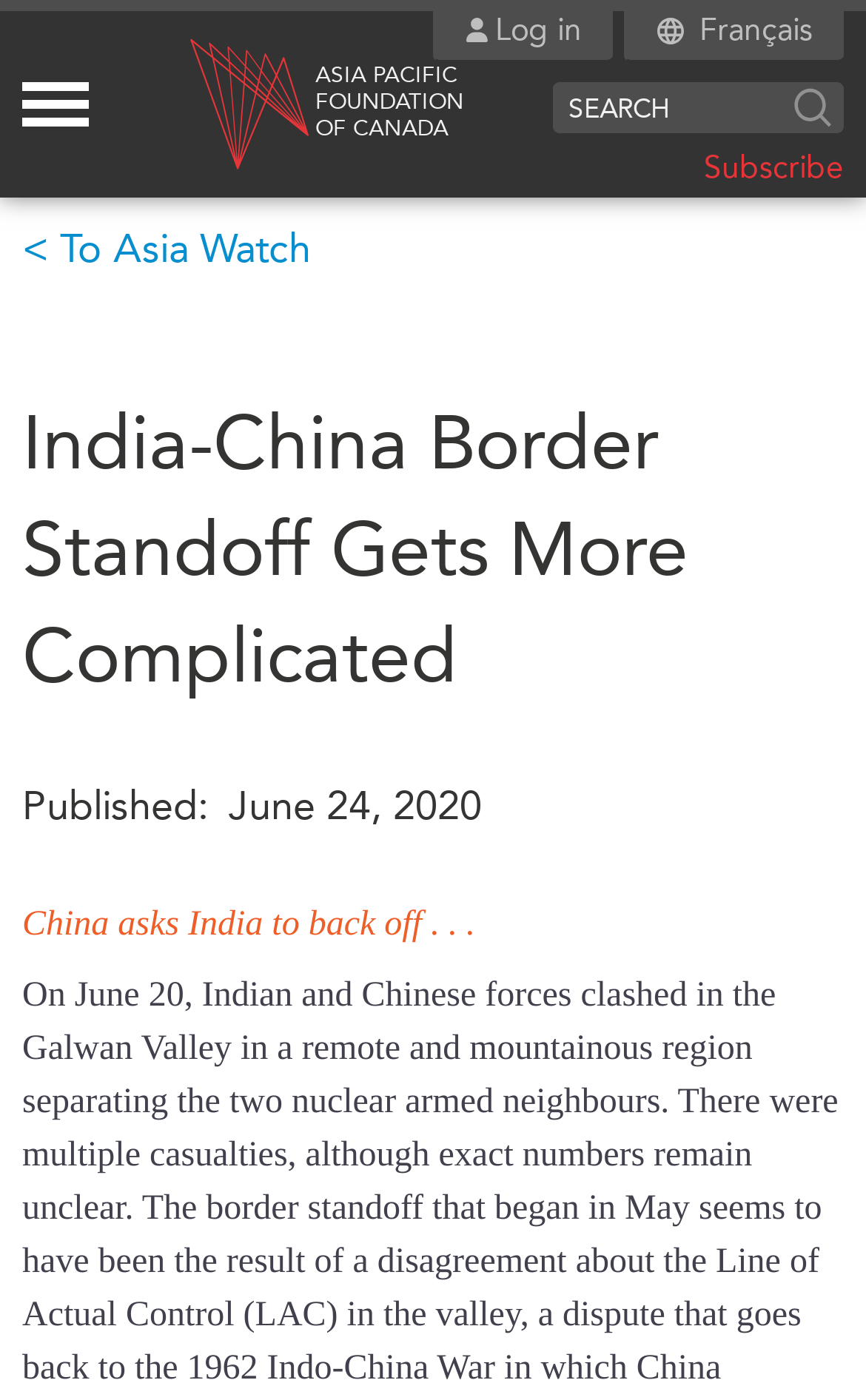Analyze the image and answer the question with as much detail as possible: 
What is the title of the article?

I found the answer by looking at the heading above the article content, which says 'India-China Border Standoff Gets More Complicated'.